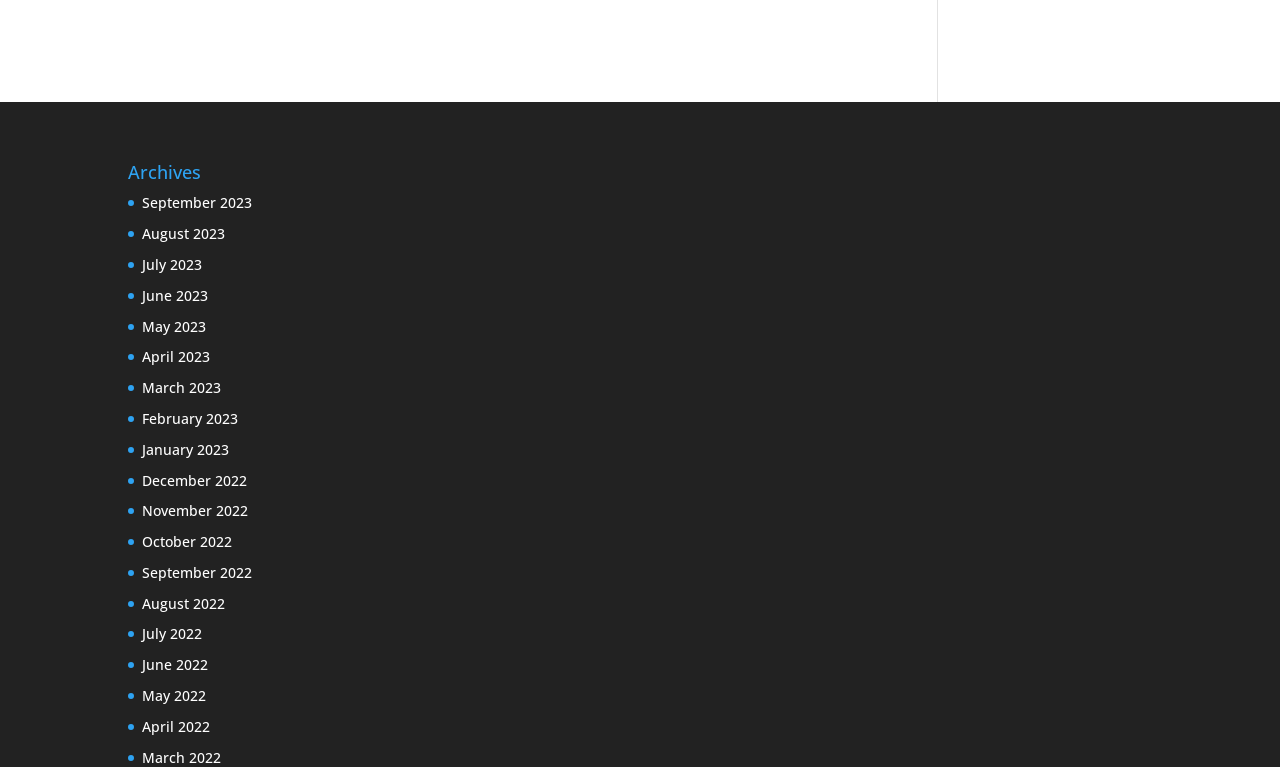Are the months listed in chronological order? Analyze the screenshot and reply with just one word or a short phrase.

Yes